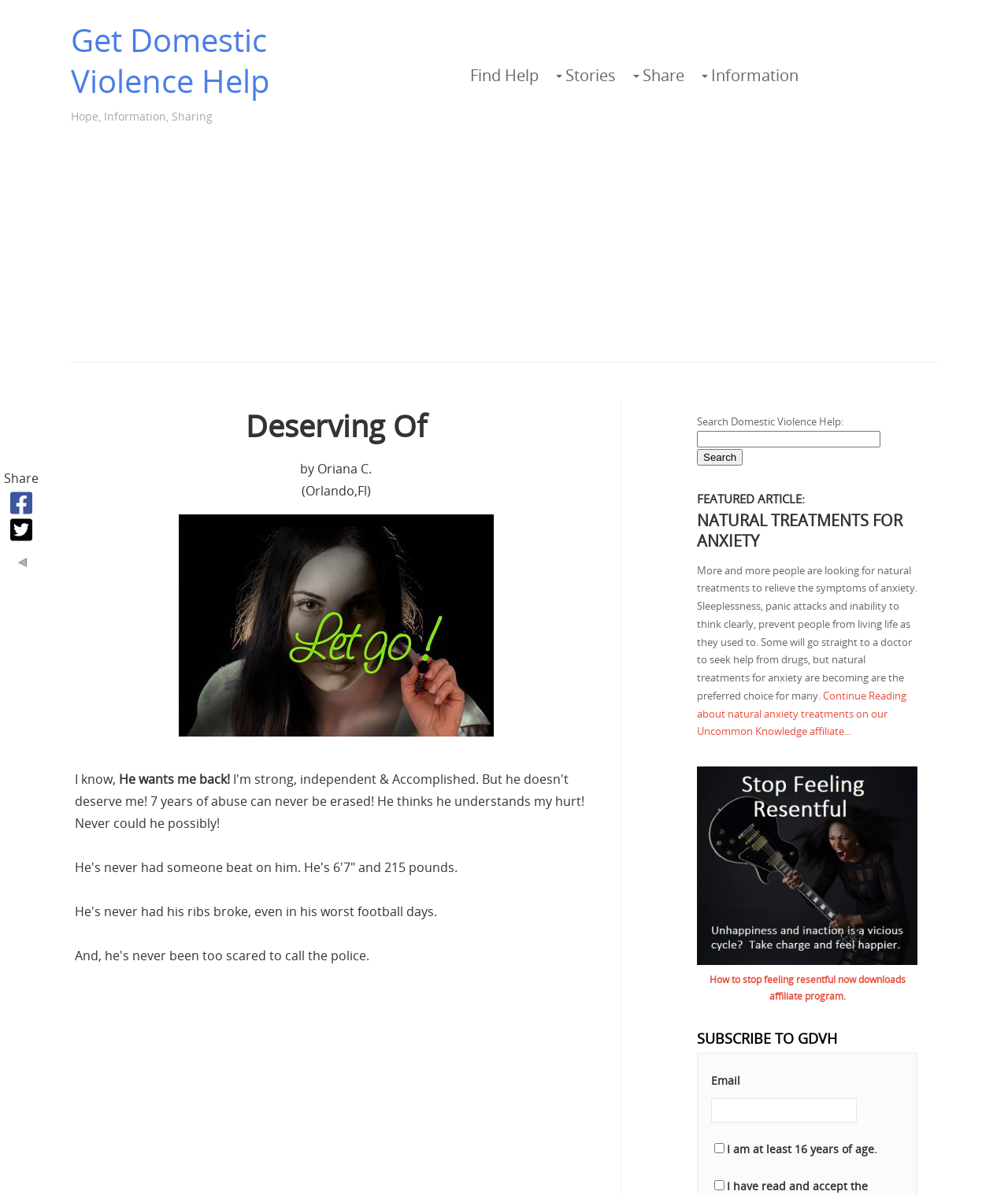Locate the bounding box coordinates of the UI element described by: "name="author" placeholder="Your Name*"". Provide the coordinates as four float numbers between 0 and 1, formatted as [left, top, right, bottom].

None